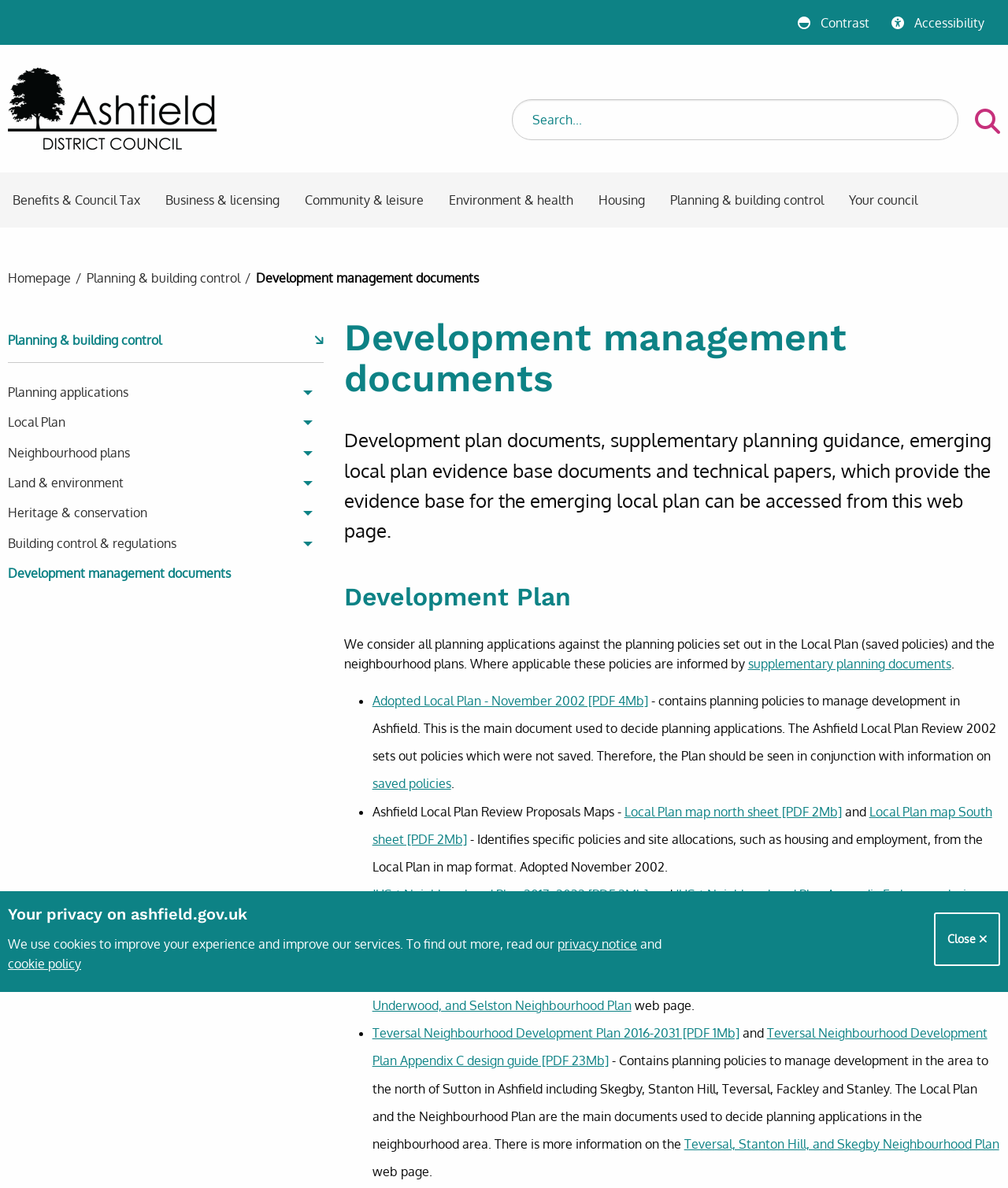Show the bounding box coordinates for the element that needs to be clicked to execute the following instruction: "Read about How to Watch One America News Network in Canada". Provide the coordinates in the form of four float numbers between 0 and 1, i.e., [left, top, right, bottom].

None